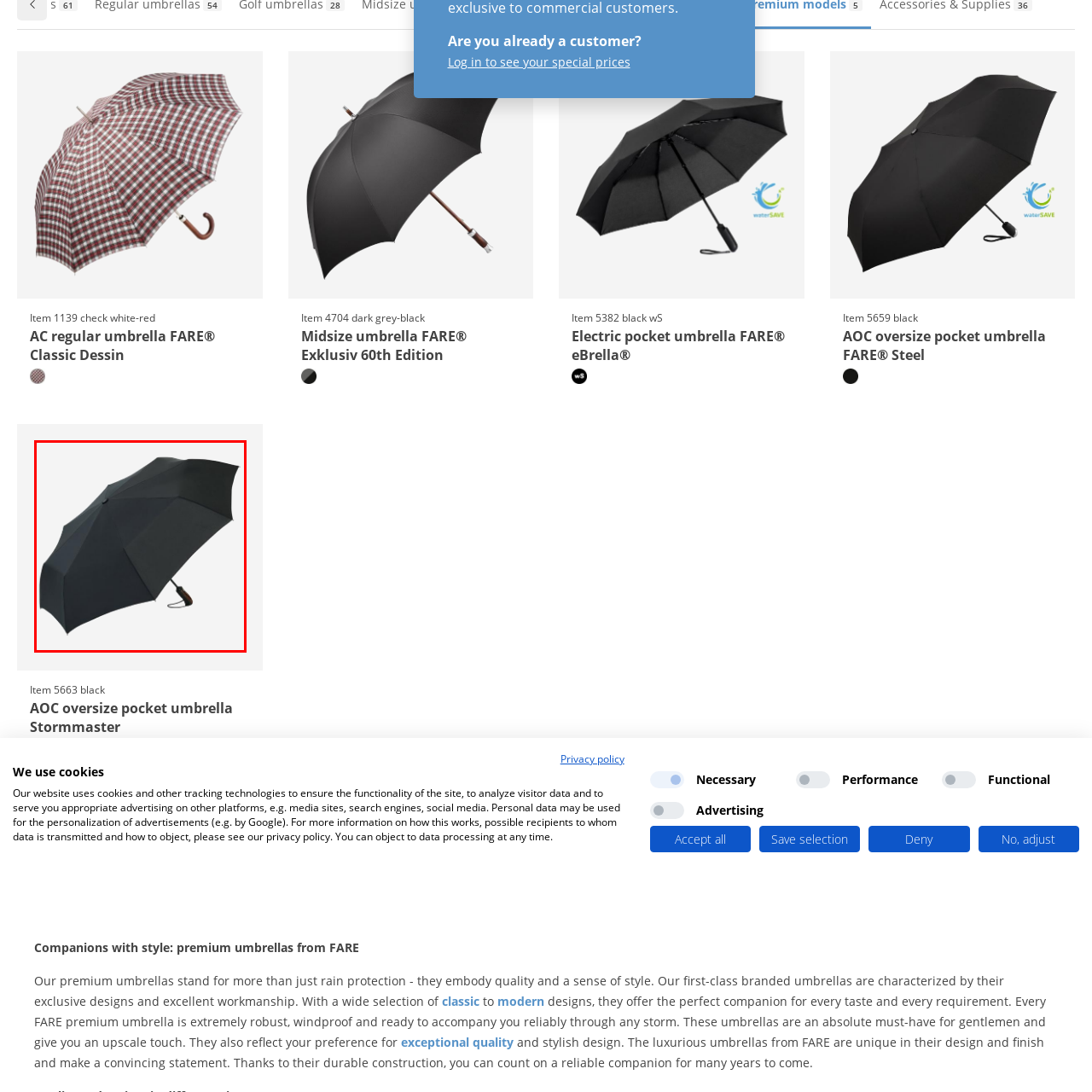Write a detailed description of the image enclosed in the red-bordered box.

This image showcases a sleek black umbrella, designed for functionality and style. The umbrella features a classic design with a smooth canopy and a wooden handle, offering both elegance and practicality. Its robust structure suggests it is built to withstand various weather conditions, making it a reliable accessory for rainy days. This particular model is identified as the "AOC oversize pocket umbrella Stormmaster," reflecting its intended use for those who seek both quality and a fashionable touch in their outdoor gear.